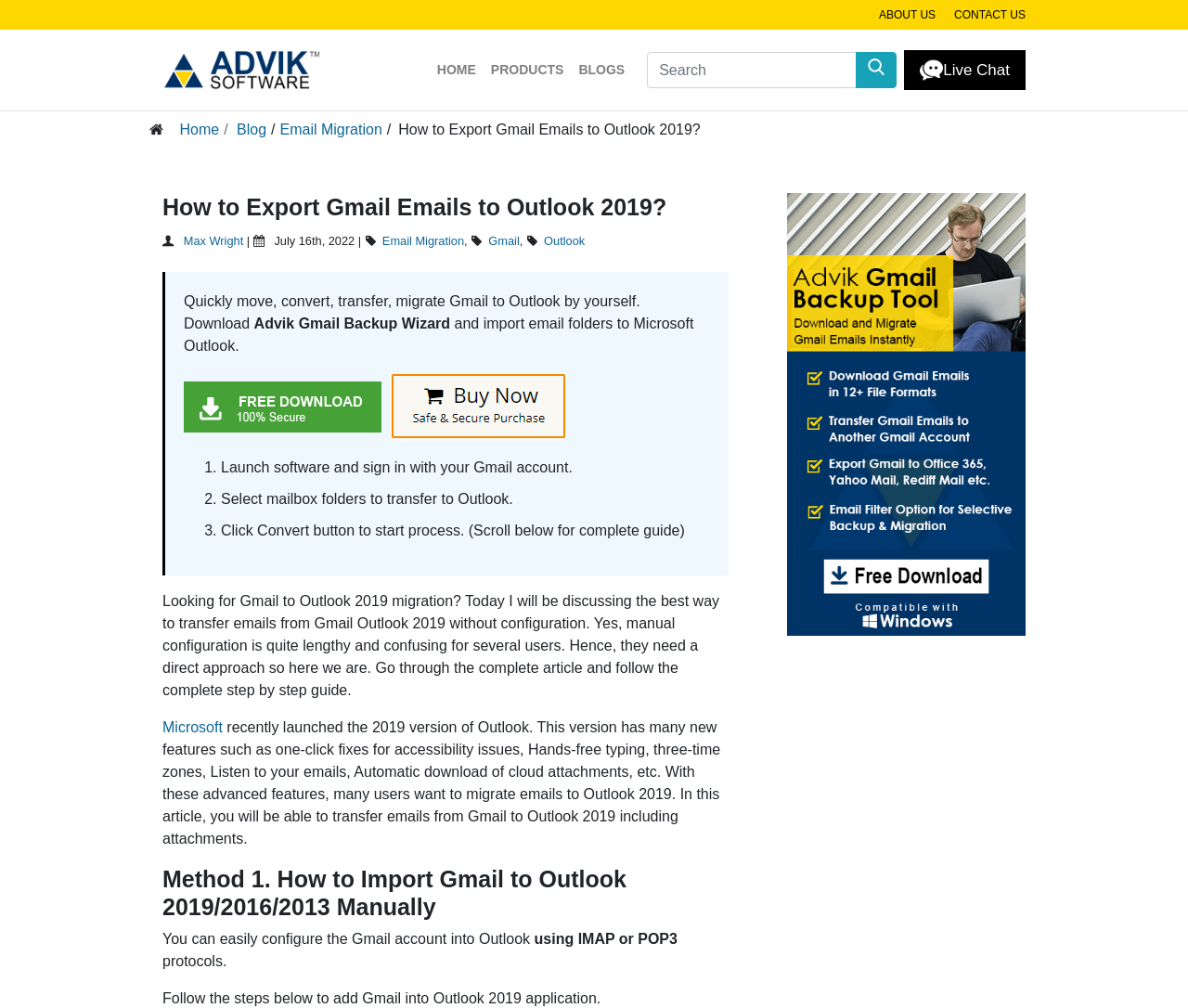Ascertain the bounding box coordinates for the UI element detailed here: "Gmail". The coordinates should be provided as [left, top, right, bottom] with each value being a float between 0 and 1.

[0.411, 0.232, 0.437, 0.246]